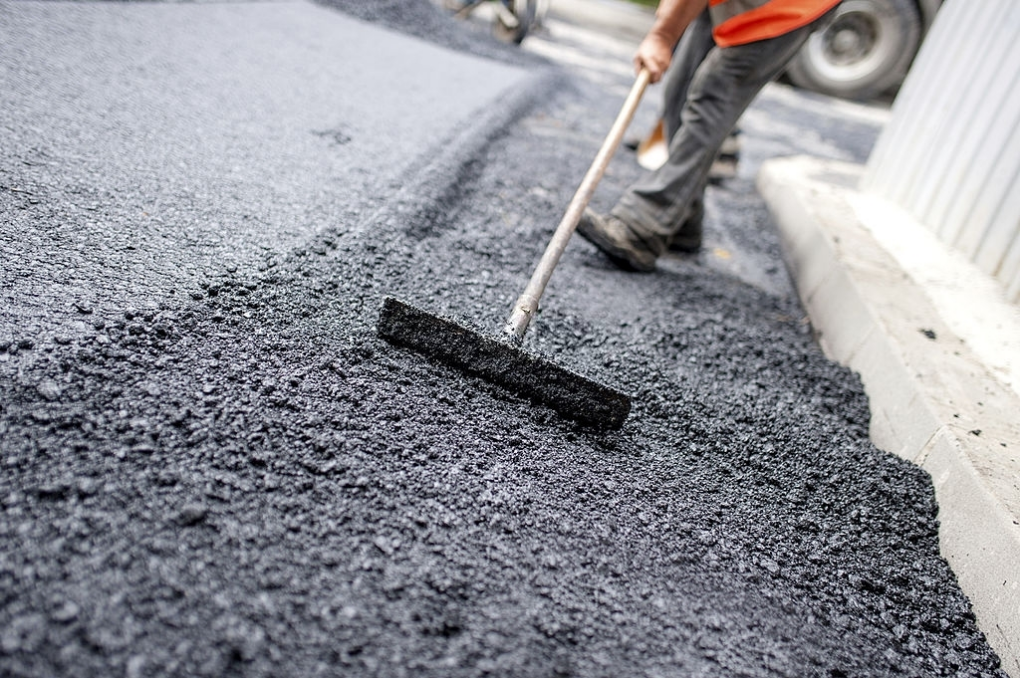What is the goal of the worker's task?
Using the image, provide a detailed and thorough answer to the question.

The worker's task is to apply a fresh layer of asphalt and smooth it out to create a uniform finish. The ultimate goal of this task is to create a smooth and safe pathway for pedestrians and vehicles, ensuring a safe and functional infrastructure.